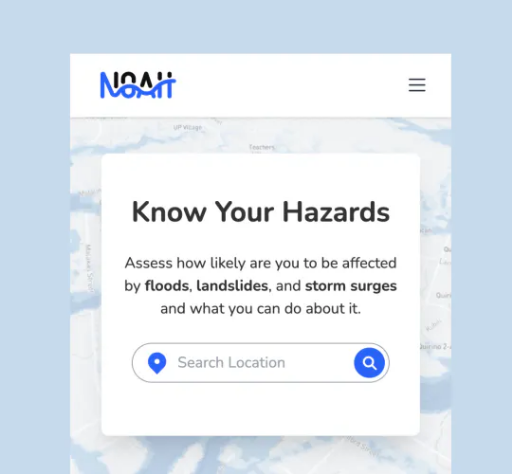Give a one-word or one-phrase response to the question:
What type of threats are mentioned on the webpage?

Floods, landslides, storm surges